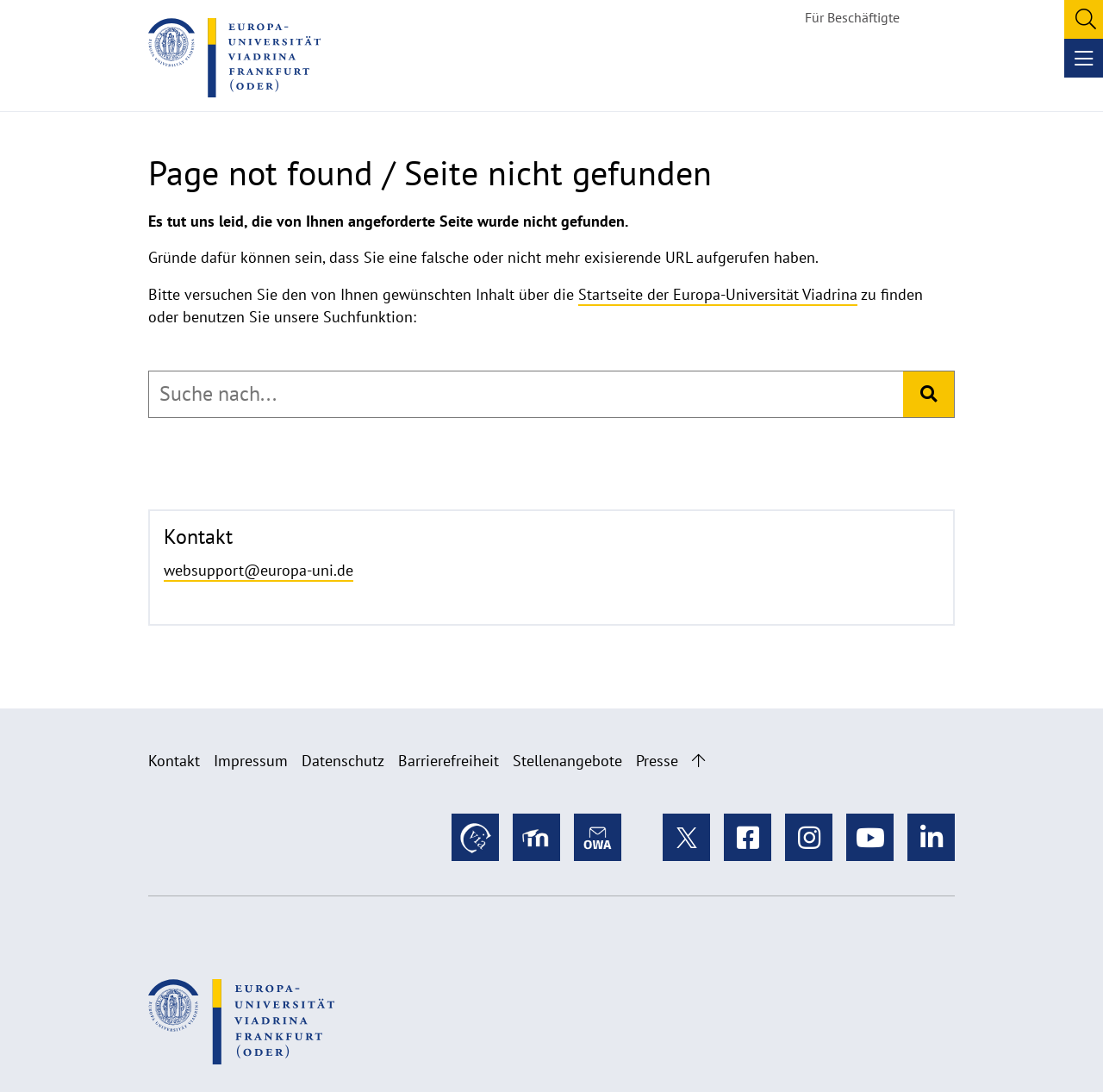What is the error message on the page?
Based on the image, give a one-word or short phrase answer.

Page not found